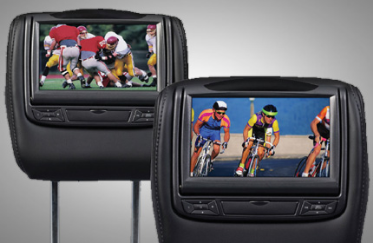What is the purpose of the 'True OE Replacement' headrest DVD system?
Could you answer the question in a detailed manner, providing as much information as possible?

The caption states that the system is designed to enhance in-vehicle entertainment while maintaining a factory appearance, implying that its primary purpose is to provide entertainment options for passengers.